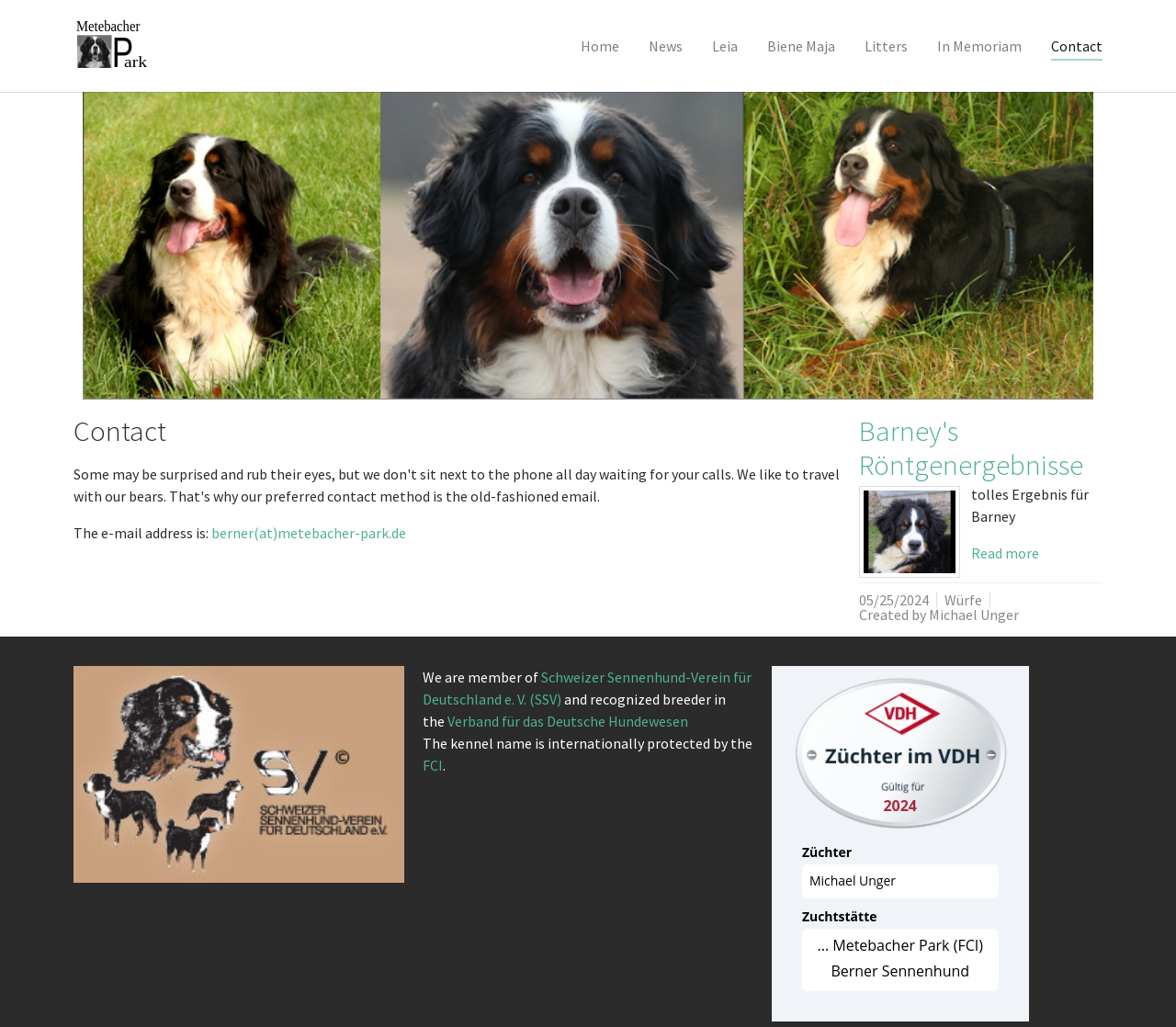Please determine the bounding box coordinates of the area that needs to be clicked to complete this task: 'Check the kennel's FCI link'. The coordinates must be four float numbers between 0 and 1, formatted as [left, top, right, bottom].

[0.359, 0.736, 0.377, 0.754]